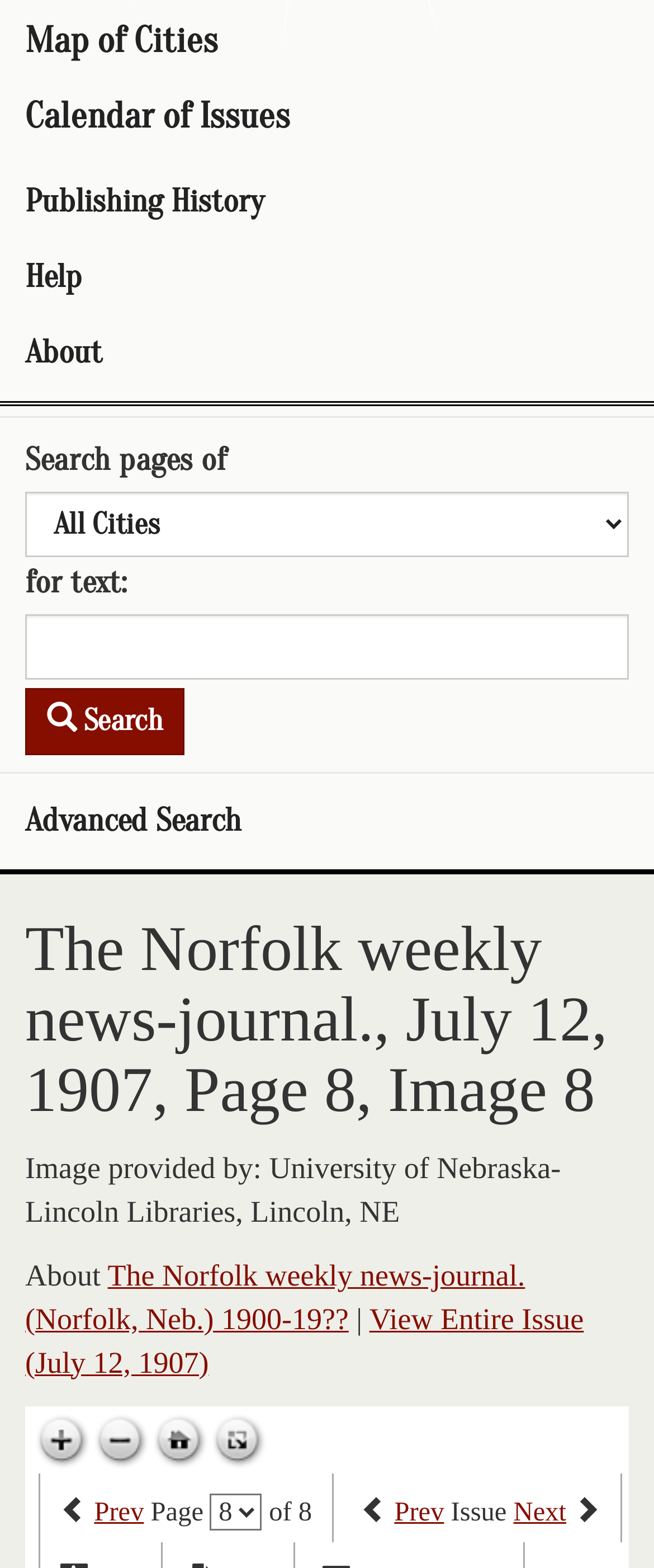Please predict the bounding box coordinates (top-left x, top-left y, bottom-right x, bottom-right y) for the UI element in the screenshot that fits the description: Advanced Search

[0.0, 0.5, 1.0, 0.548]